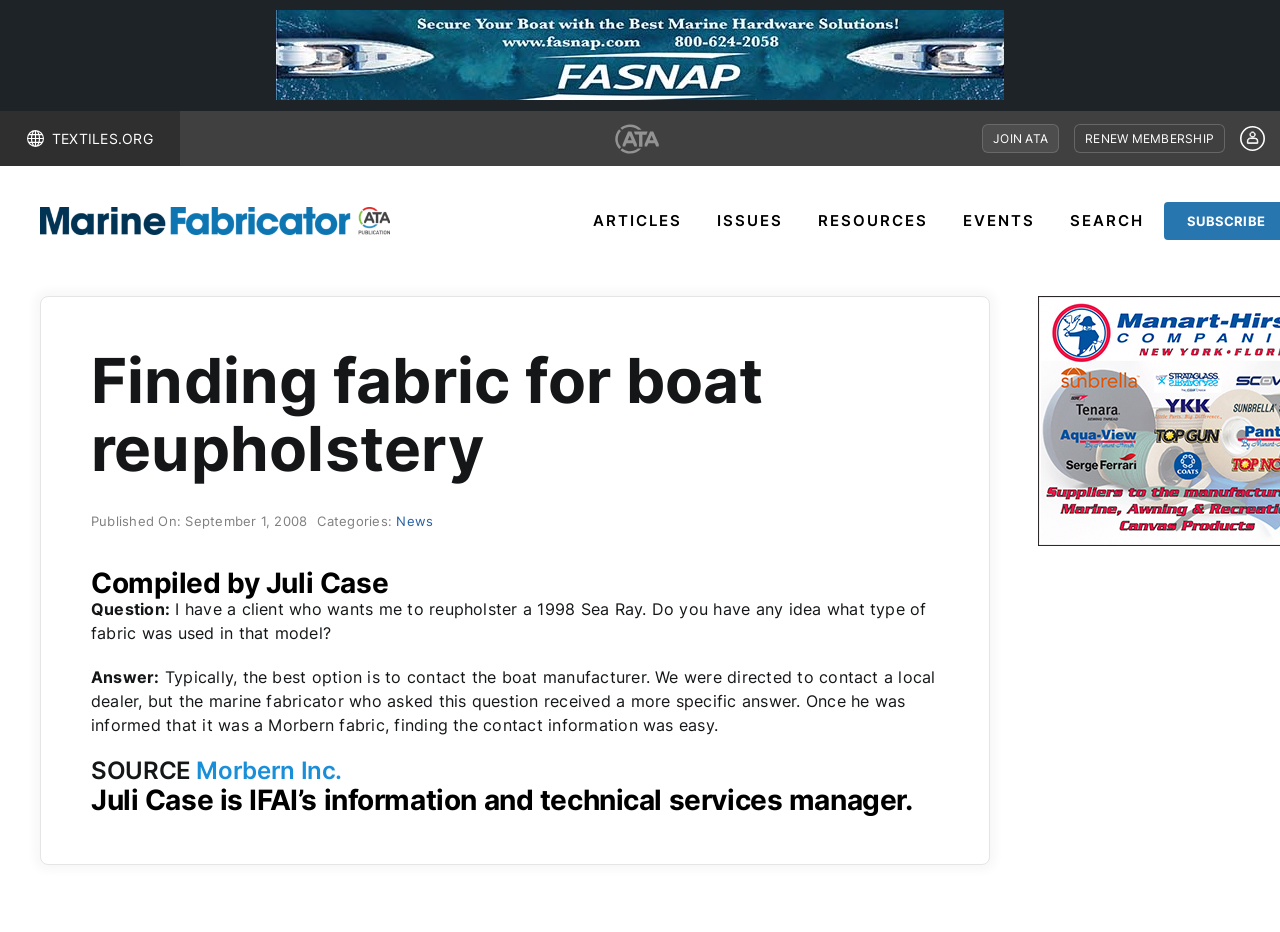Provide the bounding box coordinates of the area you need to click to execute the following instruction: "Visit the 'Morbern Inc.' website".

[0.153, 0.811, 0.267, 0.842]